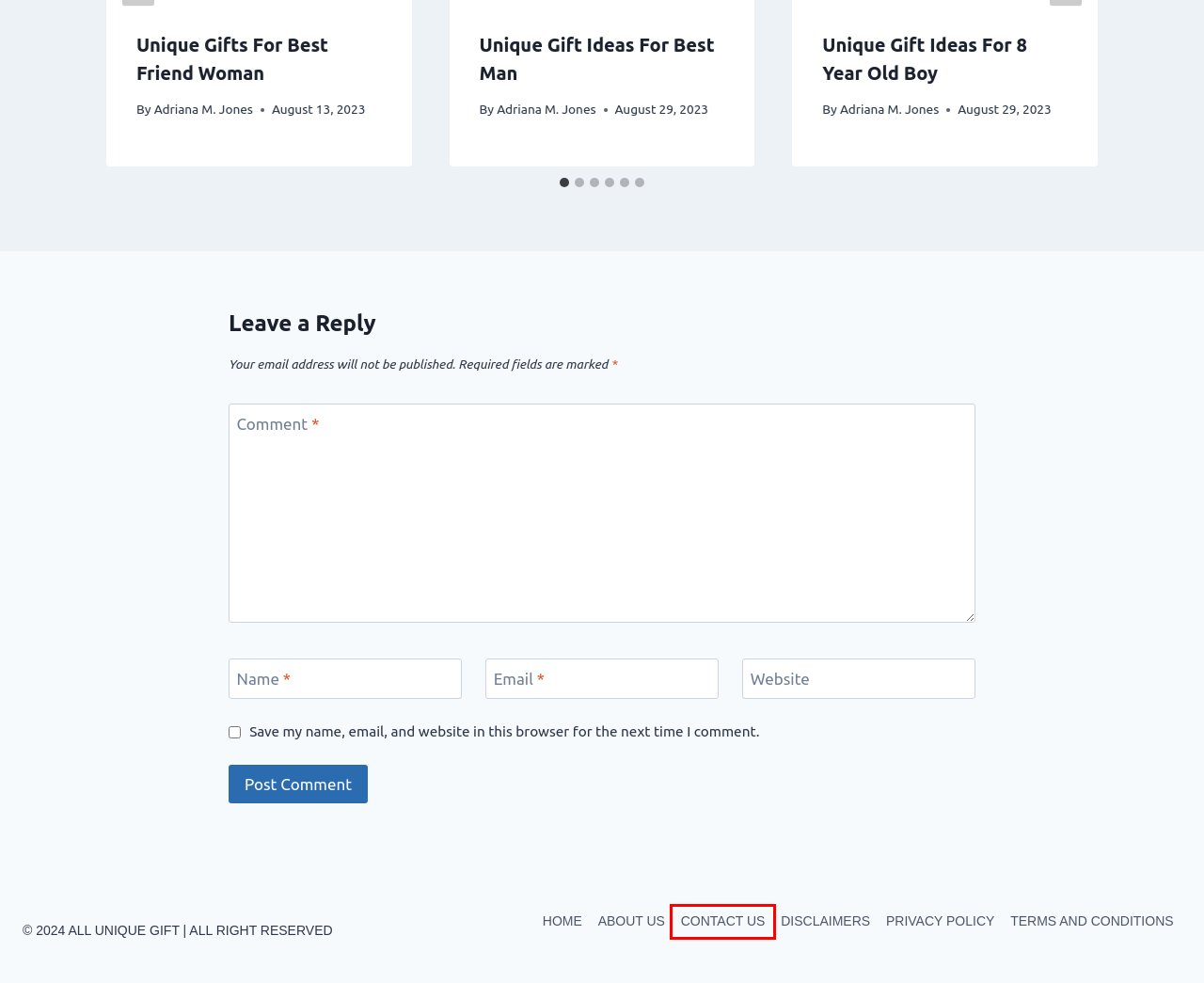Analyze the webpage screenshot with a red bounding box highlighting a UI element. Select the description that best matches the new webpage after clicking the highlighted element. Here are the options:
A. Mens Unique Gifts For The Kitchen - All Unique Gift
B. Privacy Policy - All Unique Gift
C. Unique Special Wild Kids Gifts - All Unique Gift
D. Terms and Conditions - All Unique Gift
E. About Us - All Unique Gift
F. Disclaimers - All Unique Gift
G. Contact Us - All Unique Gift
H. Unique Gifts For Best Friend Woman - All Unique Gift

G